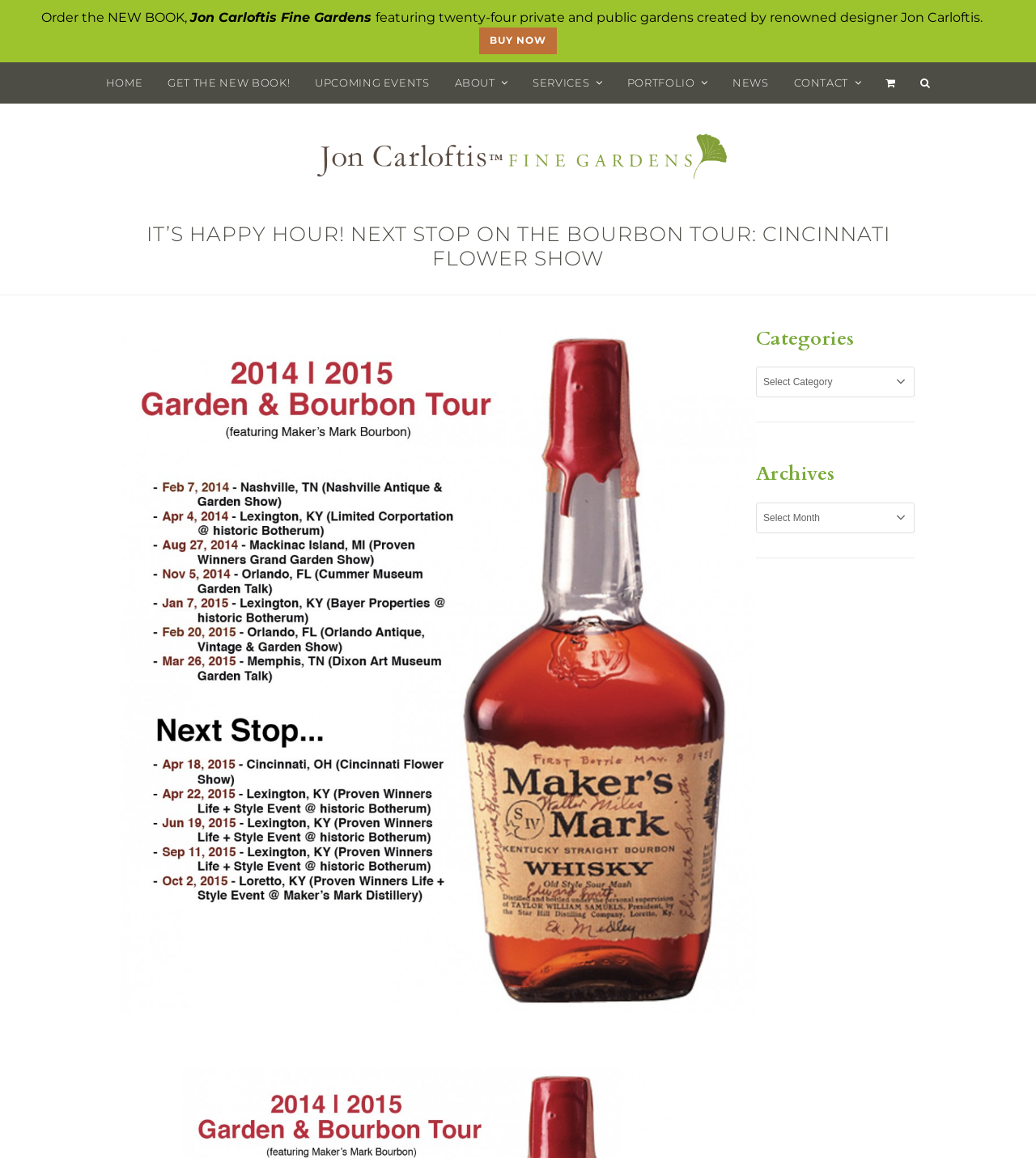Provide the bounding box coordinates, formatted as (top-left x, top-left y, bottom-right x, bottom-right y), with all values being floating point numbers between 0 and 1. Identify the bounding box of the UI element that matches the description: Portfolio

[0.593, 0.054, 0.695, 0.089]